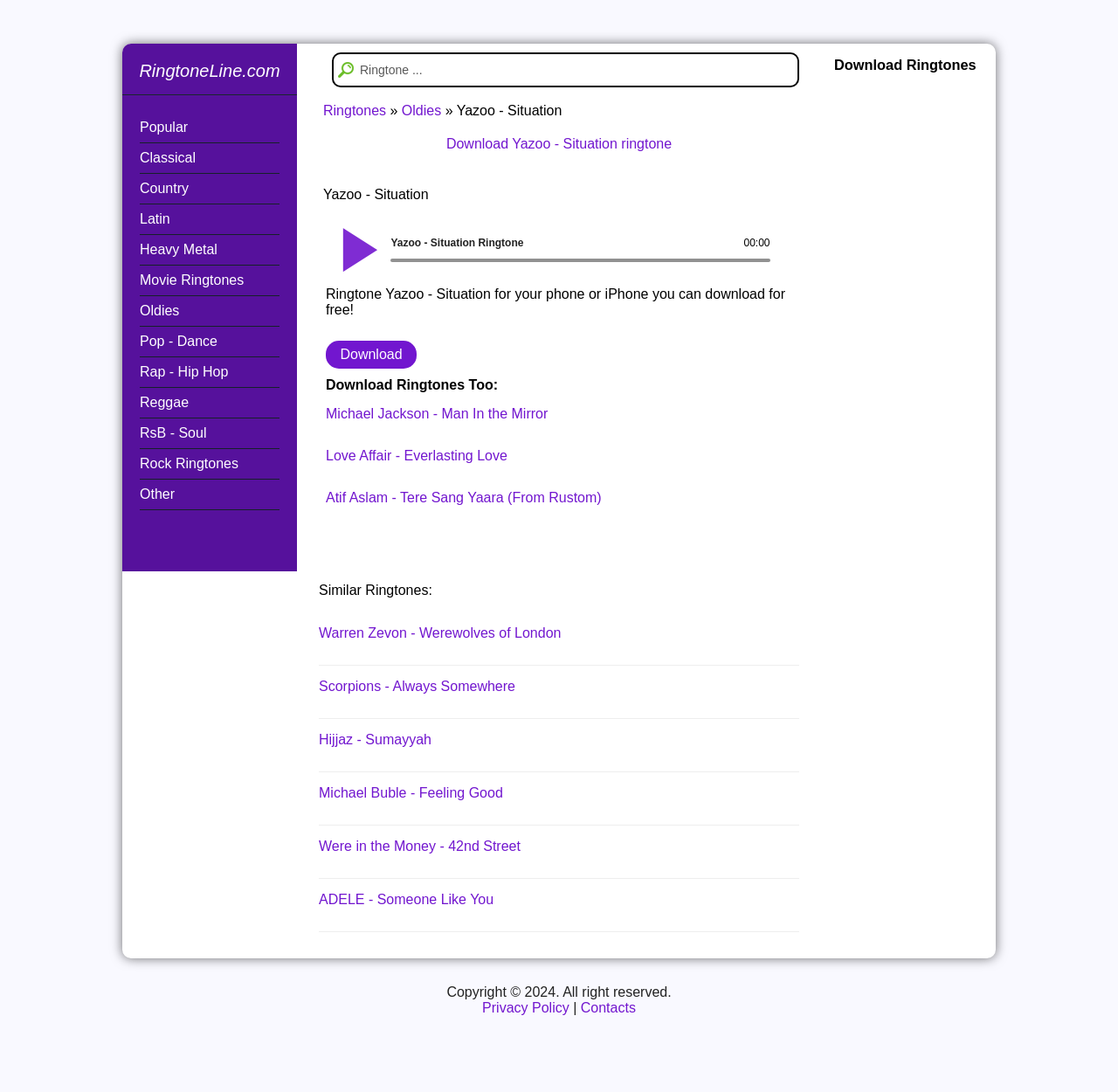What is the purpose of the 'Download' link?
Please analyze the image and answer the question with as much detail as possible.

I determined the purpose of the 'Download' link by its text and its position next to the ringtone title 'Yazoo - Situation', which suggests that it is used to download the ringtone.